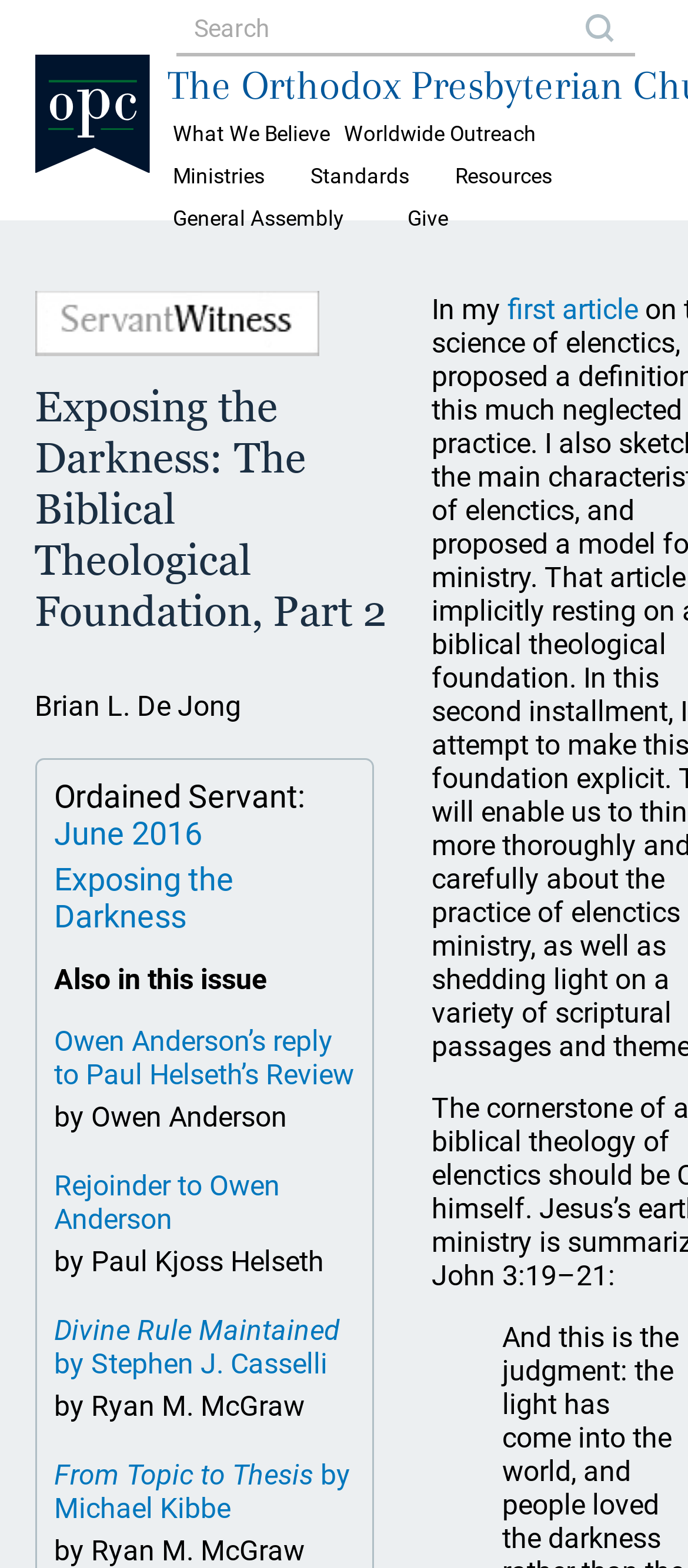Provide the bounding box coordinates of the section that needs to be clicked to accomplish the following instruction: "Click on 'Give'."

[0.577, 0.125, 0.703, 0.154]